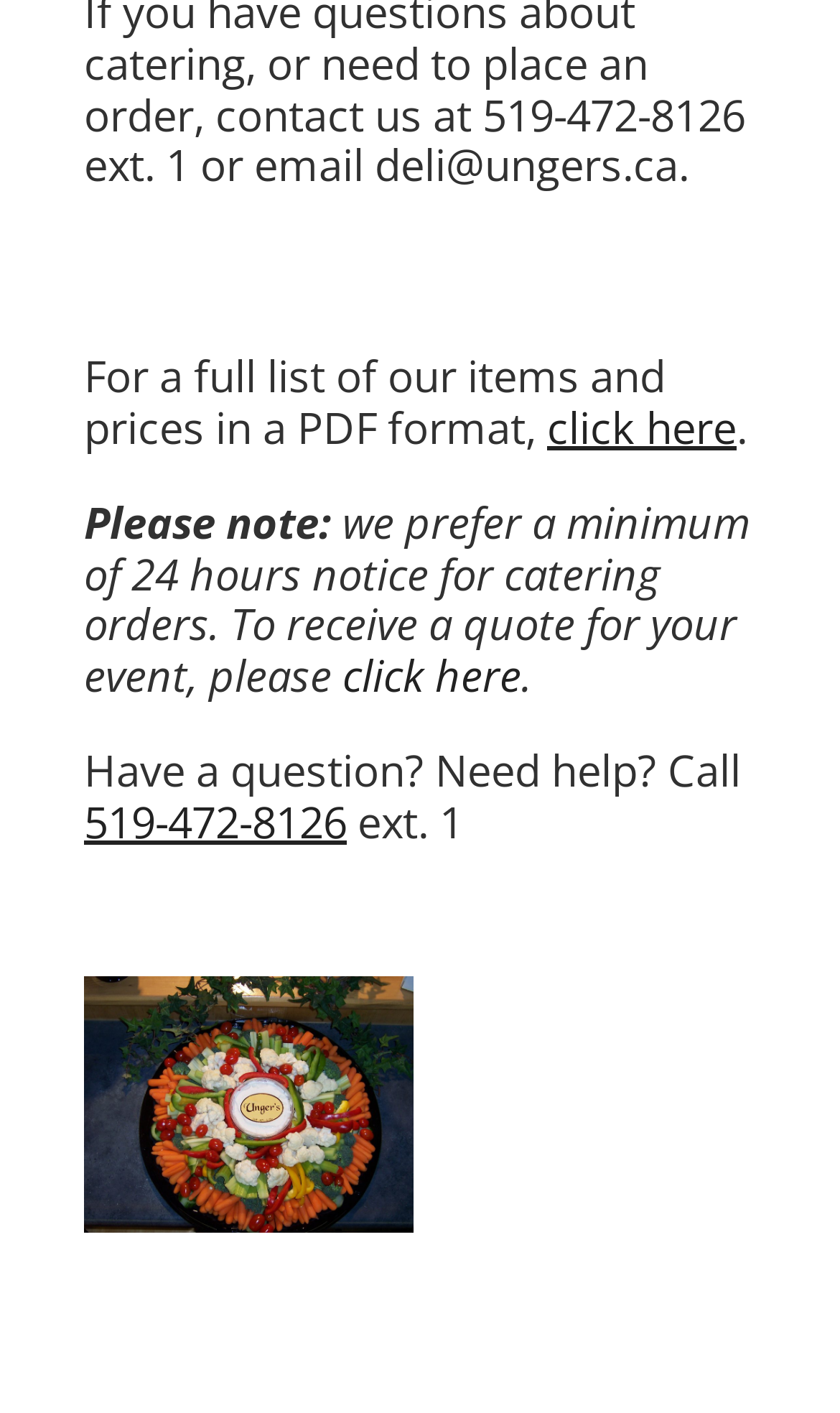What is the phone number to call for help?
Look at the image and construct a detailed response to the question.

The webpage displays a phone number '519-472-8126' in the link element with bounding box coordinates [0.1, 0.561, 0.413, 0.602], which is accompanied by the text 'Have a question? Need help? Call' in the StaticText element with bounding box coordinates [0.1, 0.524, 0.882, 0.566], indicating that this is the phone number to call for help.